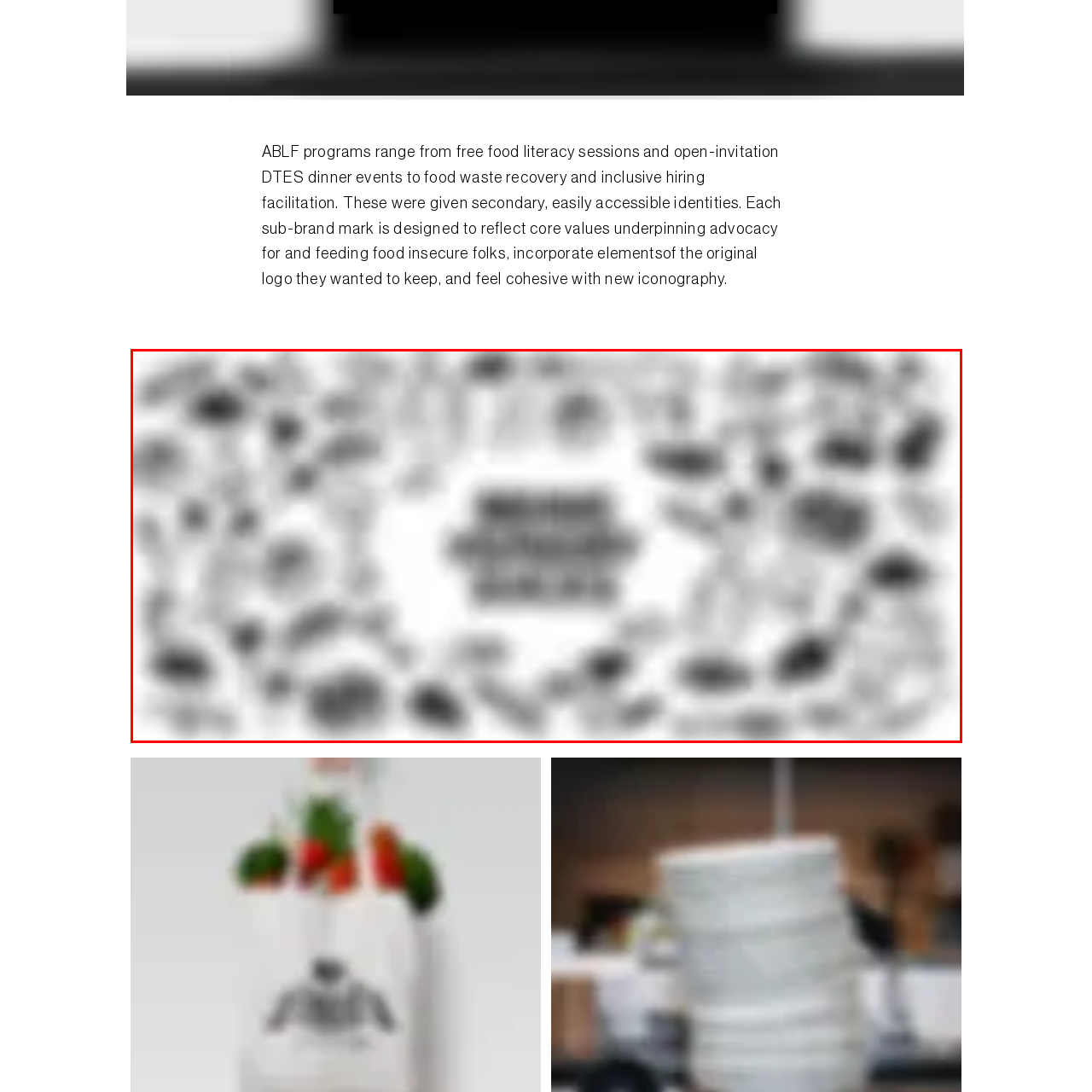What does the image symbolize?
View the image contained within the red box and provide a one-word or short-phrase answer to the question.

ABLFS efforts